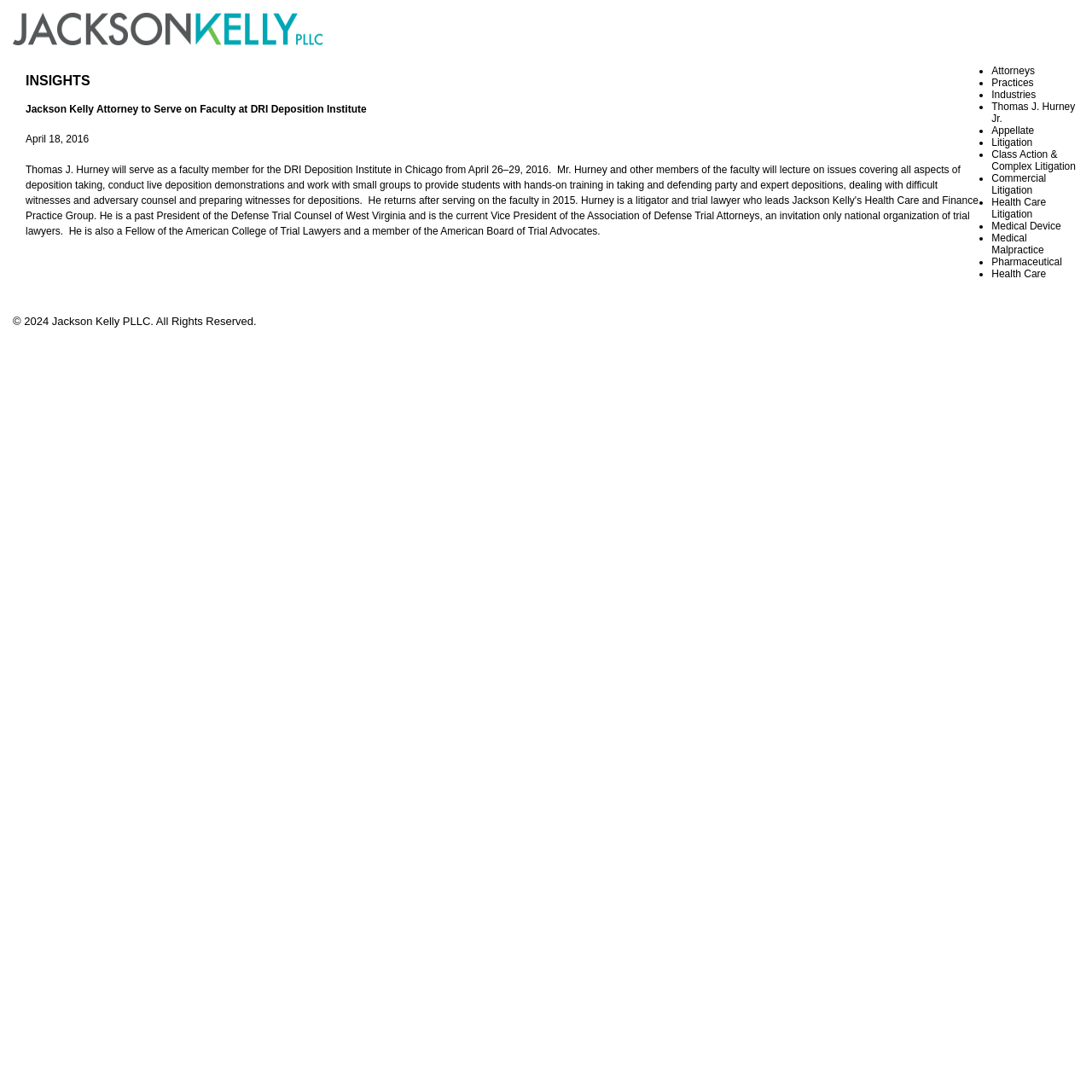What is the name of the law firm?
Please craft a detailed and exhaustive response to the question.

The name of the law firm can be found in the top-left corner of the webpage, where it is written as 'Jackson Kelly PLLC' in a logo format.